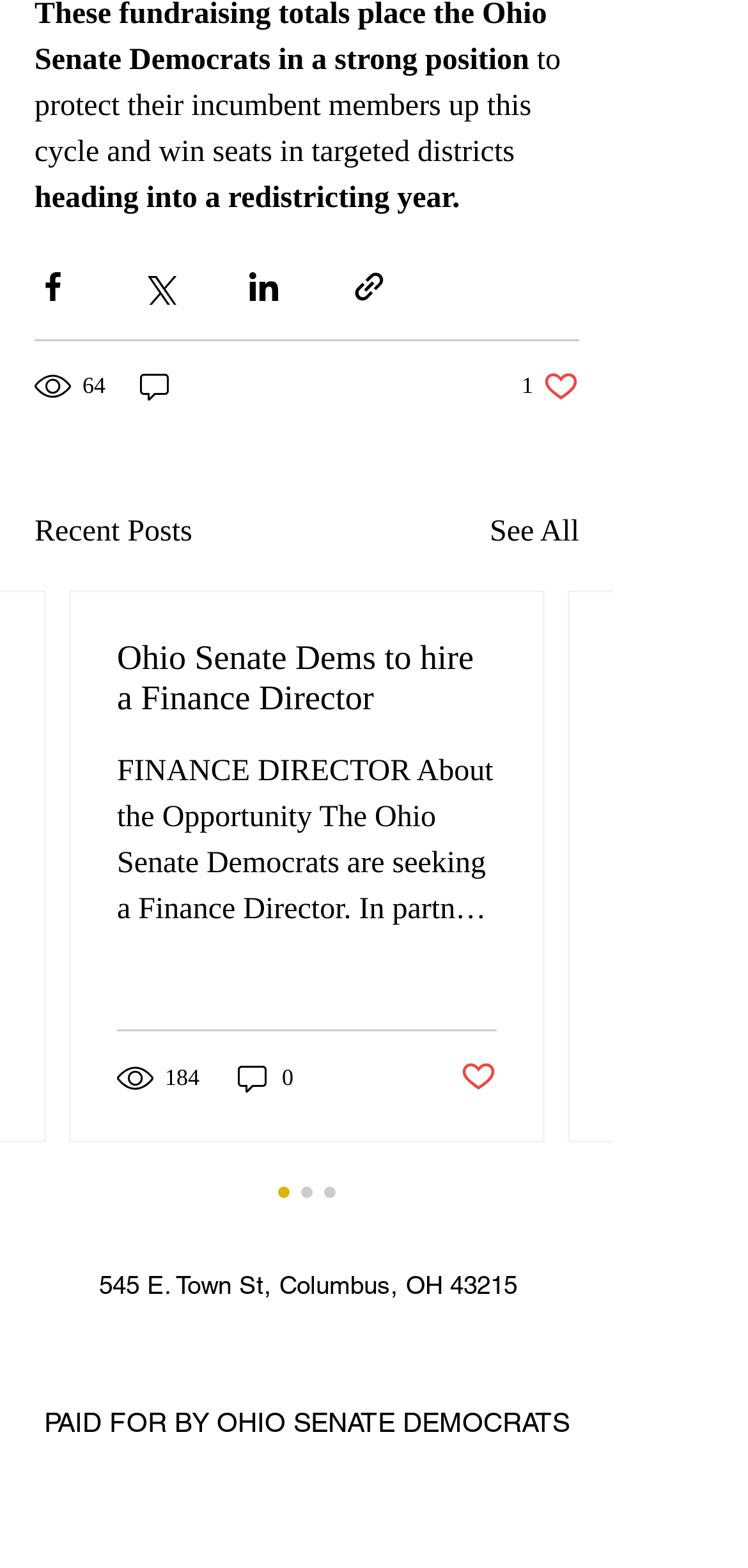Give the bounding box coordinates for this UI element: "64". The coordinates should be four float numbers between 0 and 1, arranged as [left, top, right, bottom].

[0.046, 0.234, 0.146, 0.258]